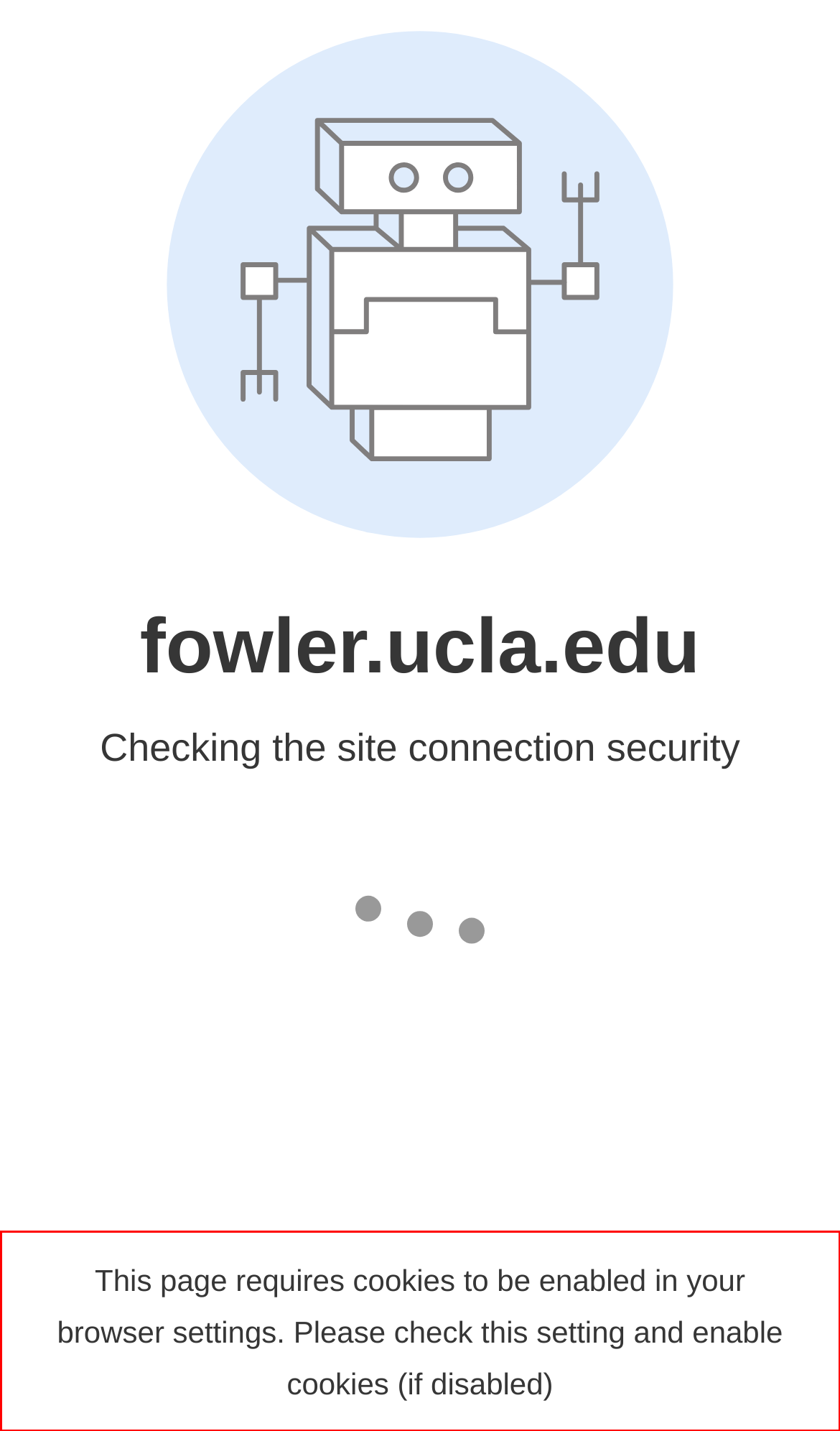You are provided with a screenshot of a webpage containing a red bounding box. Please extract the text enclosed by this red bounding box.

This page requires cookies to be enabled in your browser settings. Please check this setting and enable cookies (if disabled)